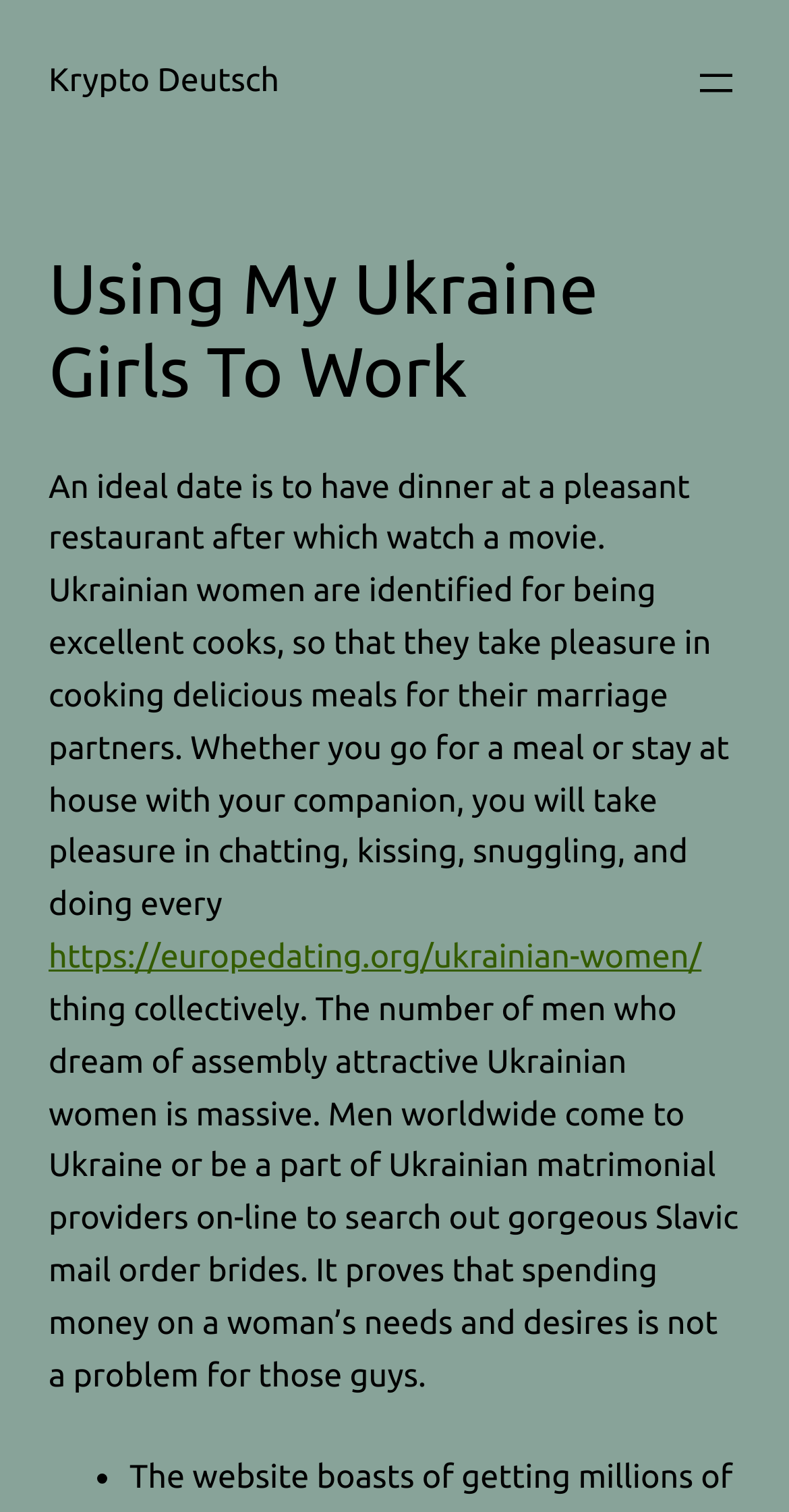Determine the bounding box coordinates in the format (top-left x, top-left y, bottom-right x, bottom-right y). Ensure all values are floating point numbers between 0 and 1. Identify the bounding box of the UI element described by: aria-label="Open menu"

[0.877, 0.039, 0.938, 0.071]